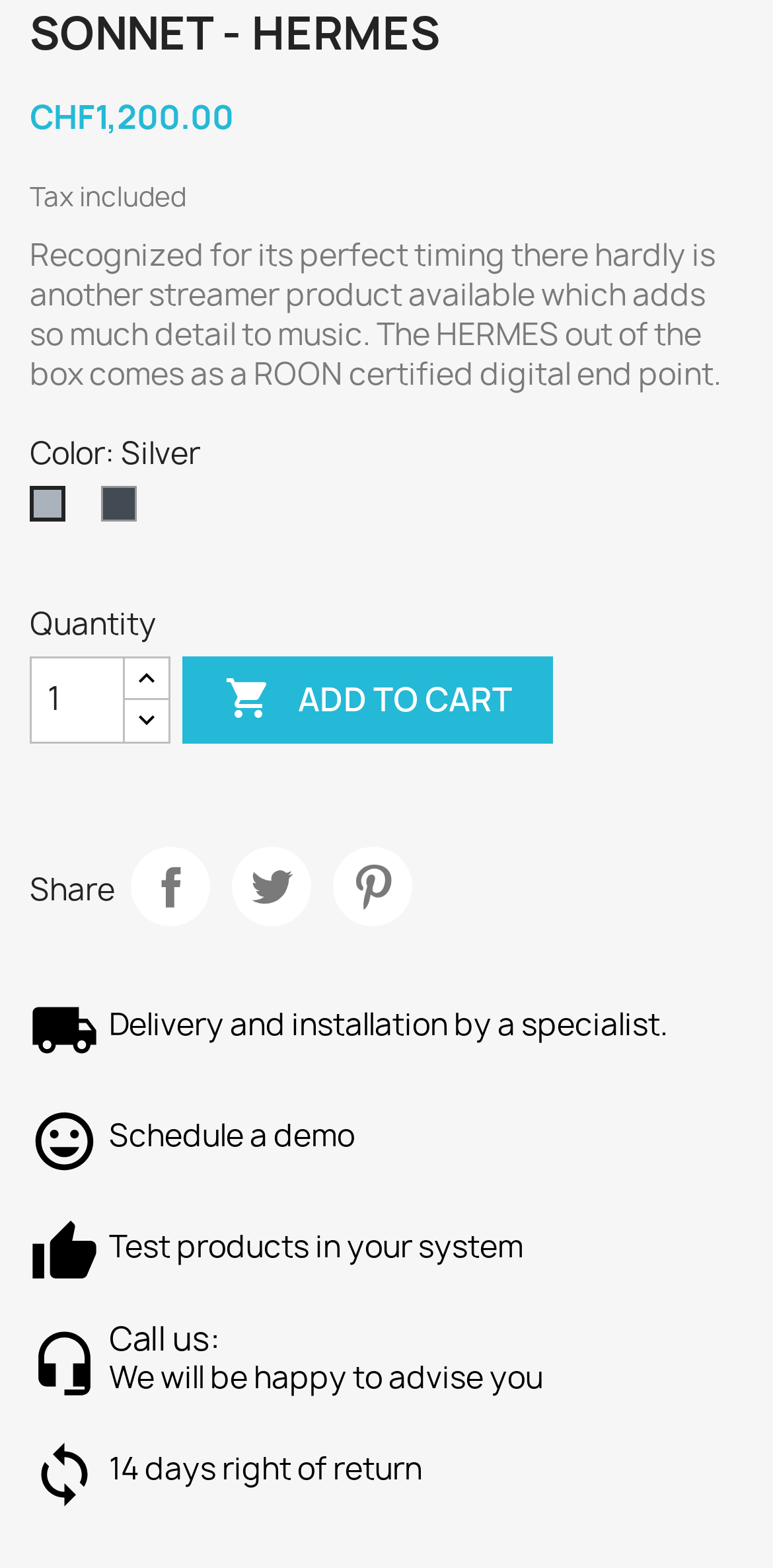Determine the bounding box for the UI element as described: "parent_node: Black name="group[2]" title="Black" value="11"". The coordinates should be represented as four float numbers between 0 and 1, formatted as [left, top, right, bottom].

[0.131, 0.31, 0.182, 0.335]